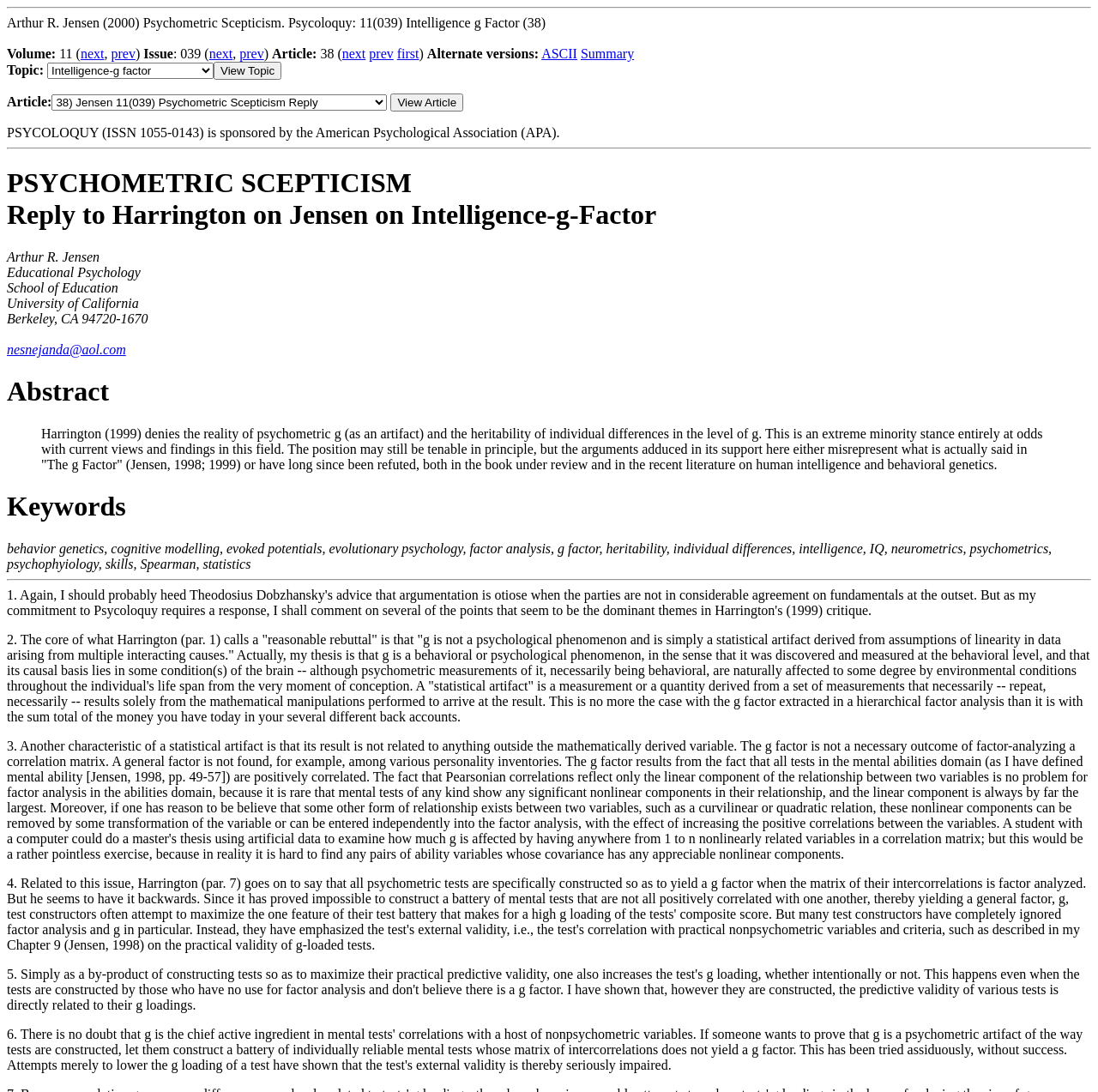Give a detailed account of the webpage's layout and content.

The webpage is about an article titled "Psychometric Scepticism" by Arthur R. Jensen, published in Psycoloquy, Volume 11, Issue 039. At the top of the page, there is a horizontal separator, followed by the article title and a brief description. Below this, there are navigation links to move to the next or previous article, as well as links to view the topic or article.

On the left side of the page, there are several sections of text, including the article title, volume and issue numbers, and a description of the article. There is also a combobox to select a topic and a button to view the topic.

The main content of the page starts with a heading "PSYCHOMETRIC SCEPTICISM Reply to Harrington on Jensen on Intelligence-g-Factor", followed by a group of text elements that provide information about the author, Arthur R. Jensen, including his affiliation and contact email.

Below this, there is an abstract of the article, which is a blockquote that spans most of the page width. The abstract discusses the author's response to Harrington's views on psychometric g and its heritability.

Following the abstract, there are headings for "Keywords" and a list of keywords related to the article, including behavioral genetics, cognitive modeling, and intelligence.

The page also includes a horizontal separator, and then a section of text that appears to be the start of the article's content, discussing the concept of g factor and its measurement.

Overall, the page is densely packed with text, with multiple sections and headings that provide information about the article, its author, and its content.